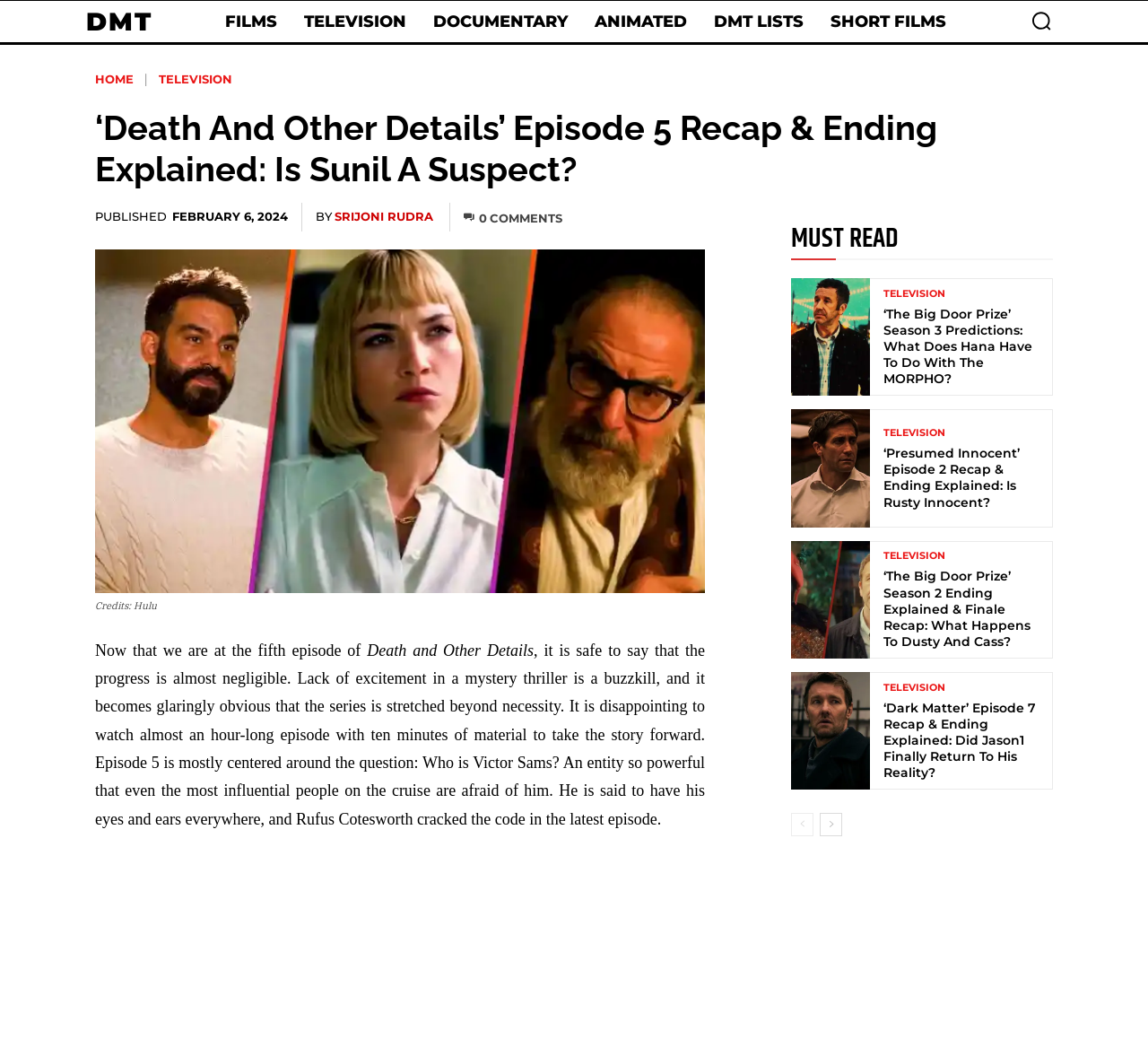What is the name of the series being discussed?
Please give a detailed and elaborate answer to the question.

The name of the series being discussed can be found in the static text element, which is 'Death and Other Details'. This text element is located in the main content area of the webpage and is part of the article's introduction.